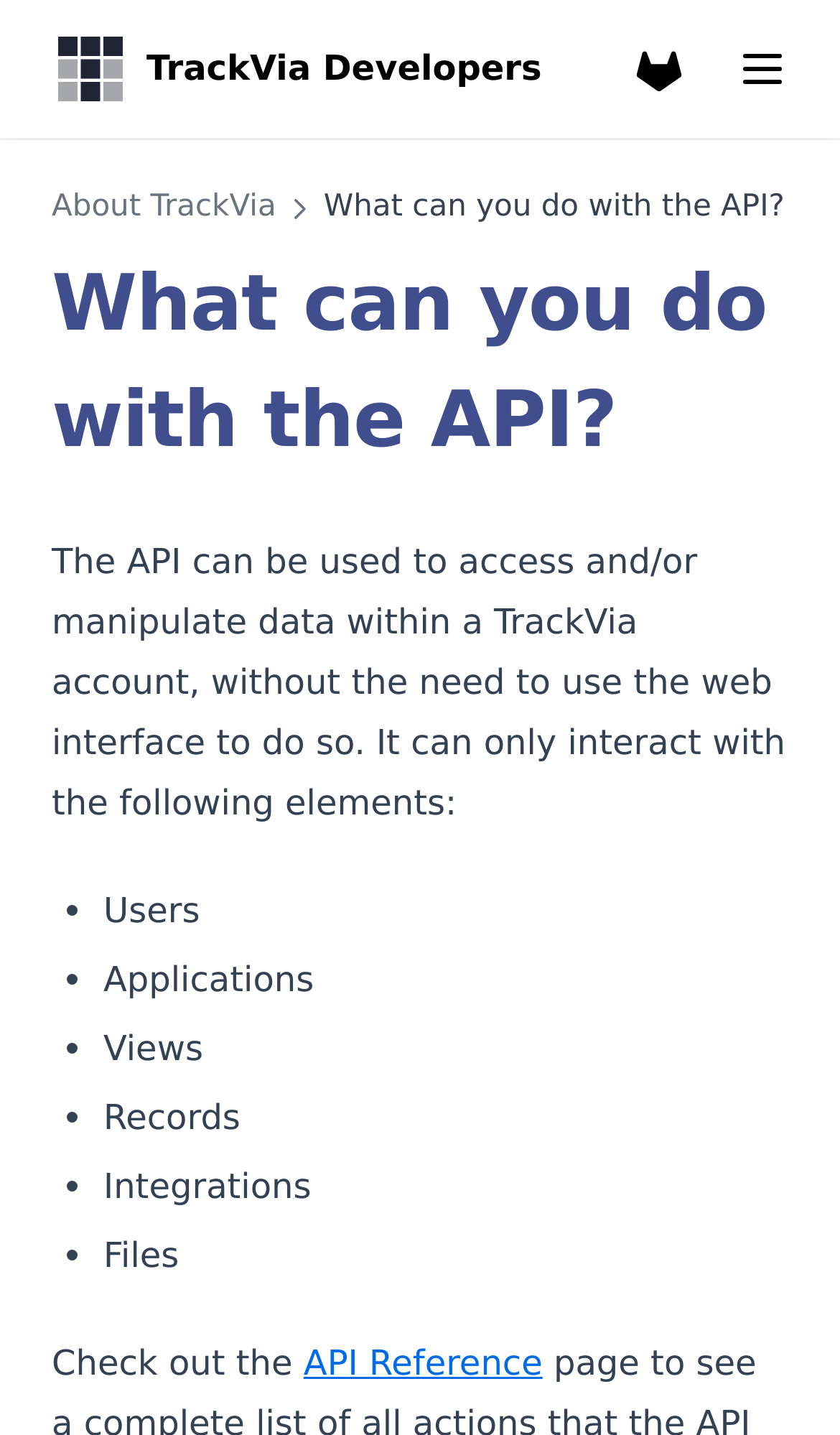Determine the bounding box coordinates for the UI element described. Format the coordinates as (top-left x, top-left y, bottom-right x, bottom-right y) and ensure all values are between 0 and 1. Element description: Next

None